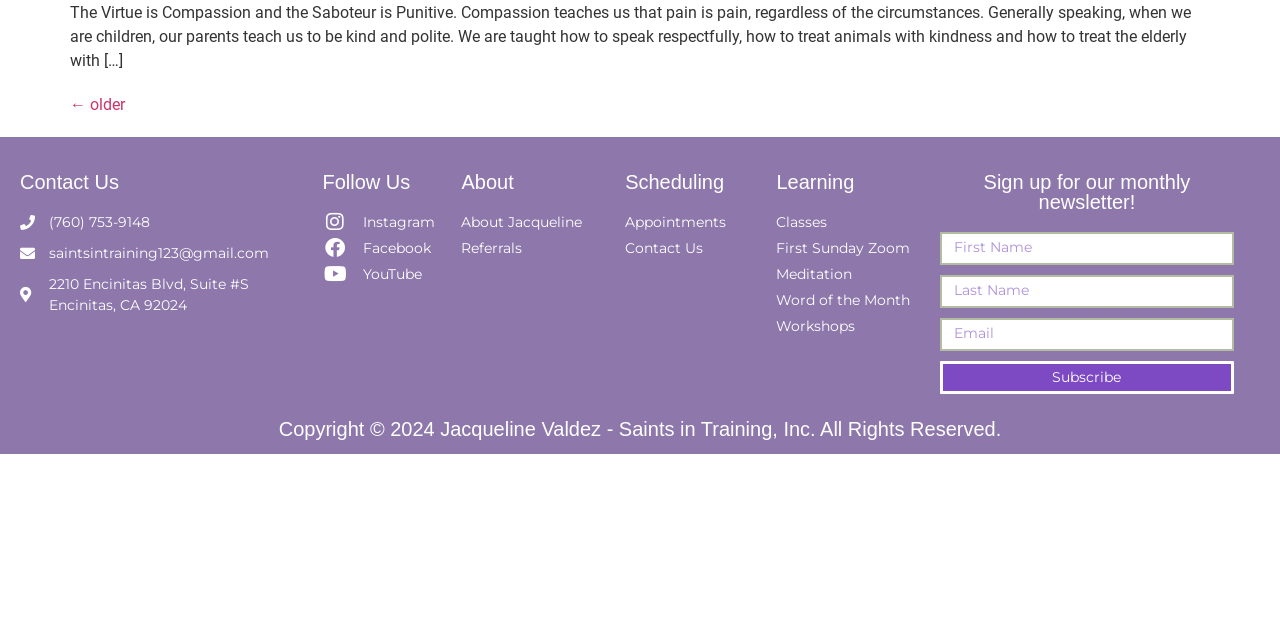Given the webpage screenshot and the description, determine the bounding box coordinates (top-left x, top-left y, bottom-right x, bottom-right y) that define the location of the UI element matching this description: Contact Us

[0.488, 0.371, 0.591, 0.404]